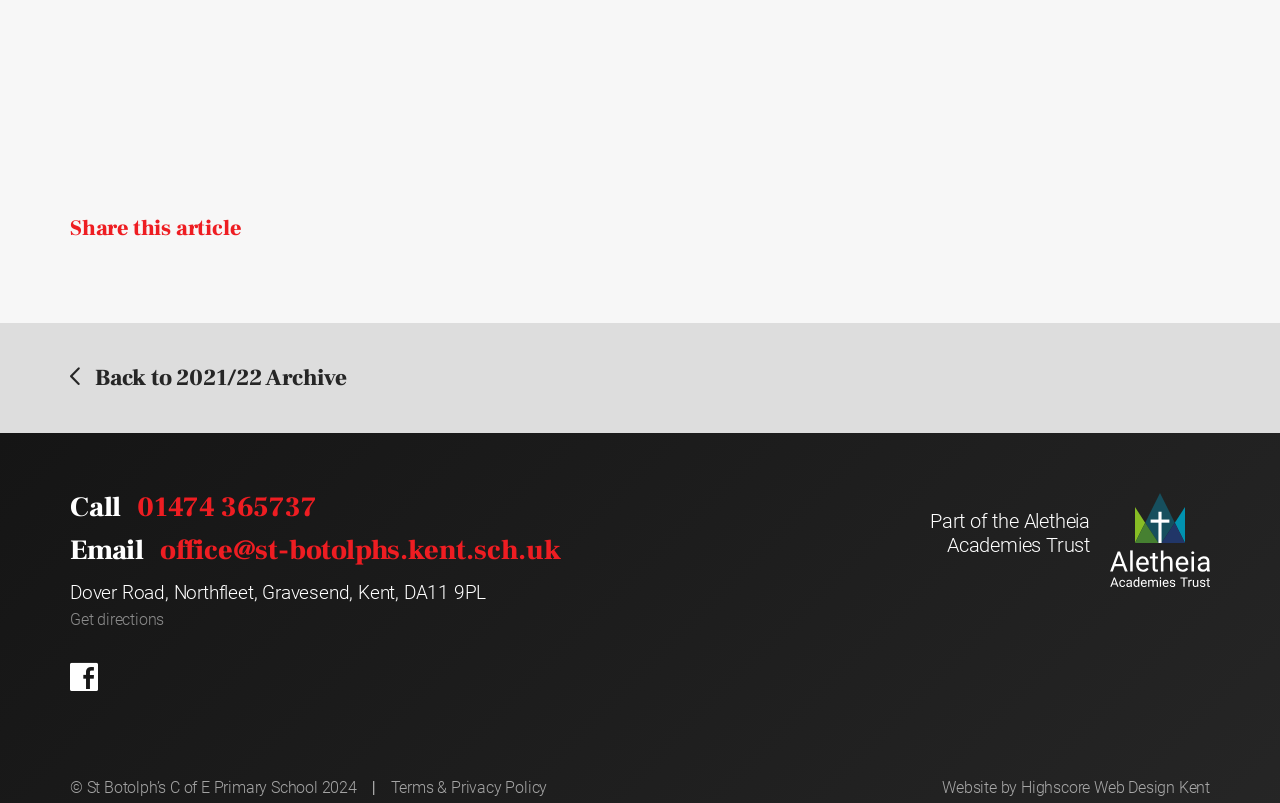Determine the coordinates of the bounding box that should be clicked to complete the instruction: "Go back to 2021/22 Archive". The coordinates should be represented by four float numbers between 0 and 1: [left, top, right, bottom].

[0.055, 0.455, 0.271, 0.484]